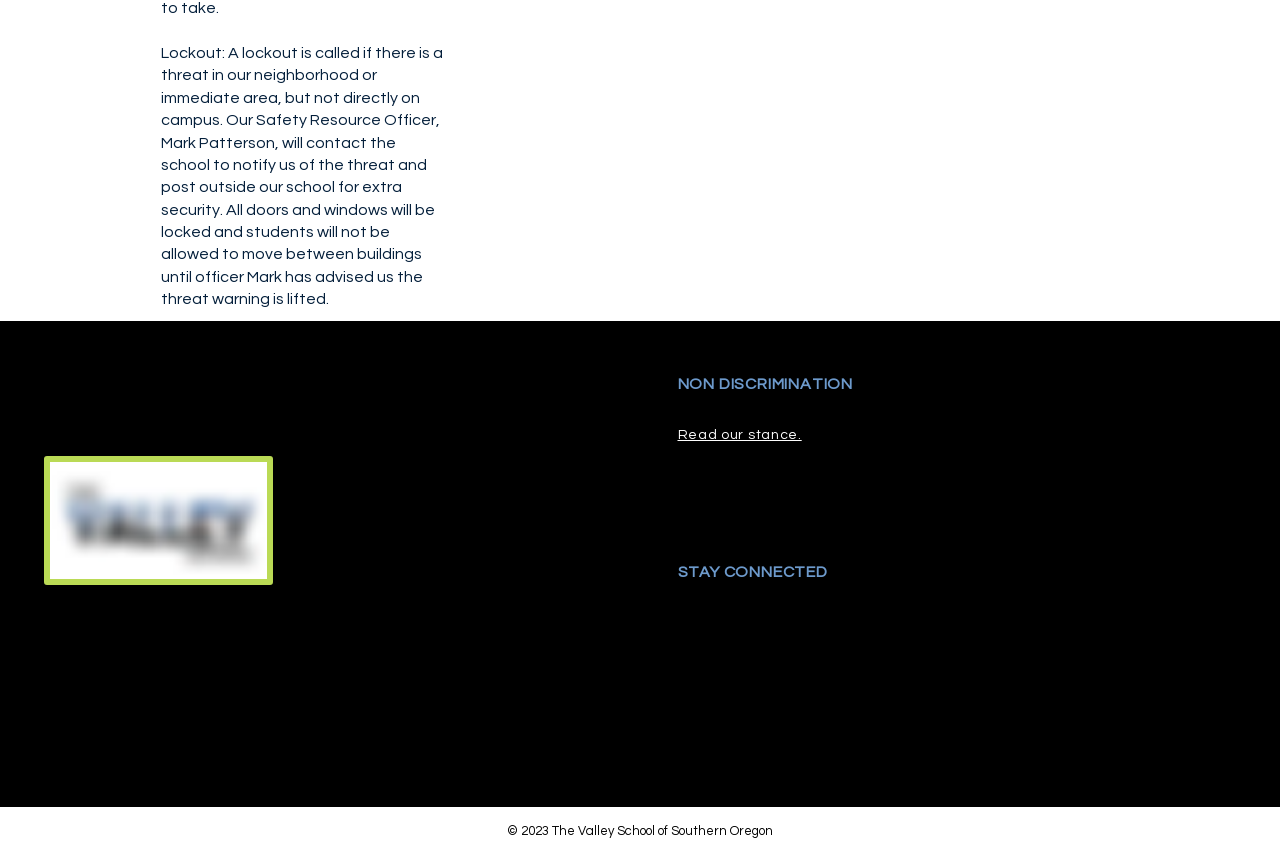What is the phone number of the school?
Refer to the image and give a detailed response to the question.

The phone number of the school can be found in the GET IN TOUCH section of the webpage, which lists the phone number as Tel: 541-842-3914.